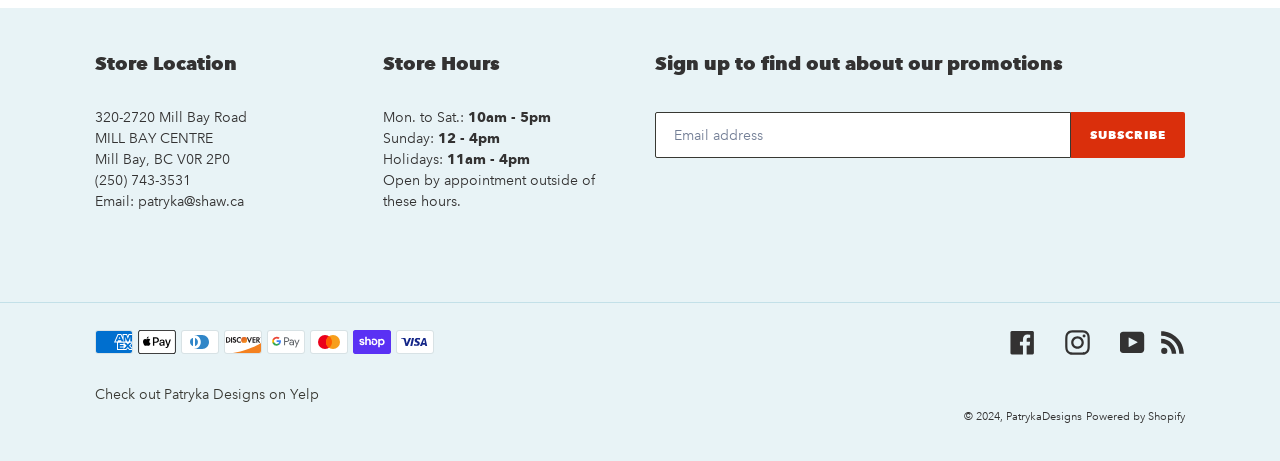What is the store location?
Could you answer the question with a detailed and thorough explanation?

I found the store location by looking at the StaticText element with the content 'Store Location' and then finding the corresponding address below it, which is '320-2720 Mill Bay Road'.